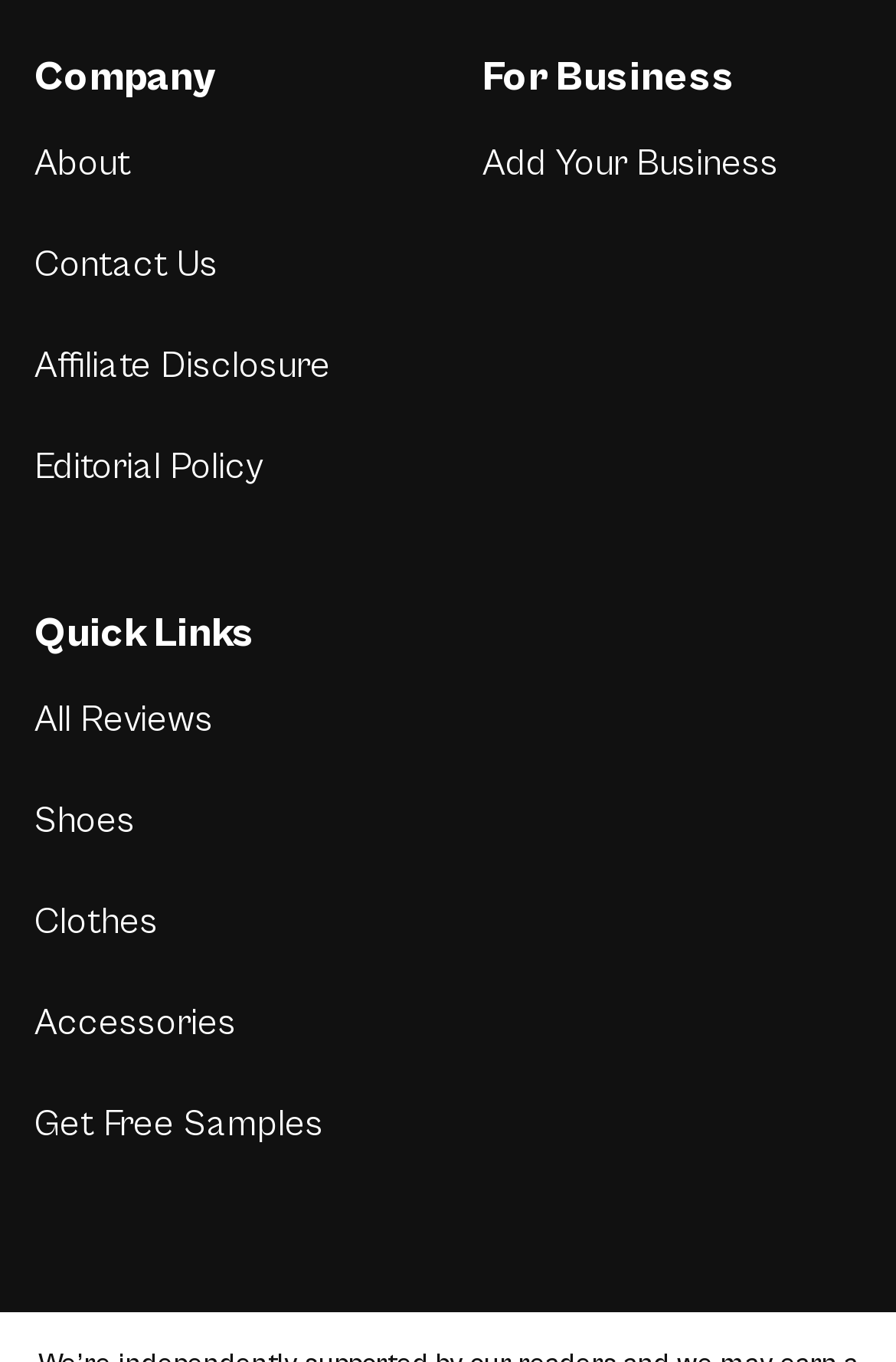Given the element description "Clothes", identify the bounding box of the corresponding UI element.

[0.038, 0.662, 0.177, 0.693]